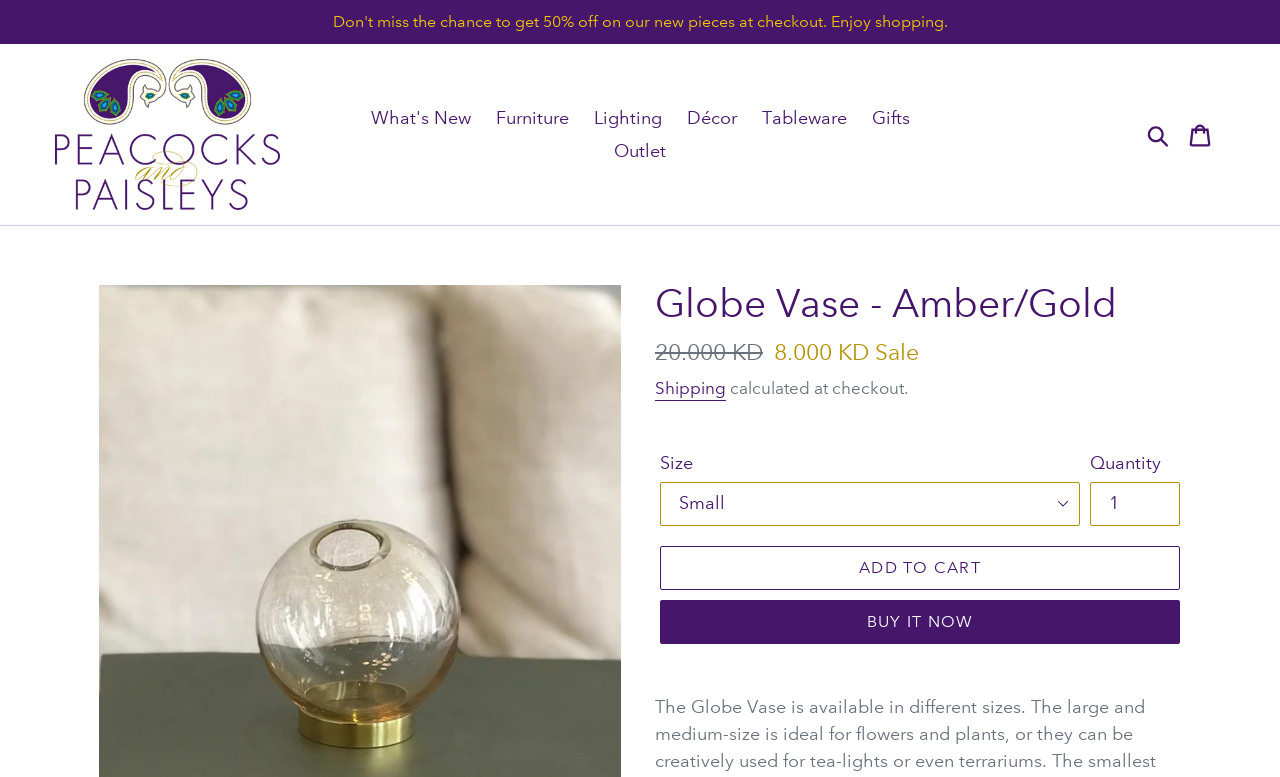Can you find and provide the title of the webpage?

Globe Vase - Amber/Gold